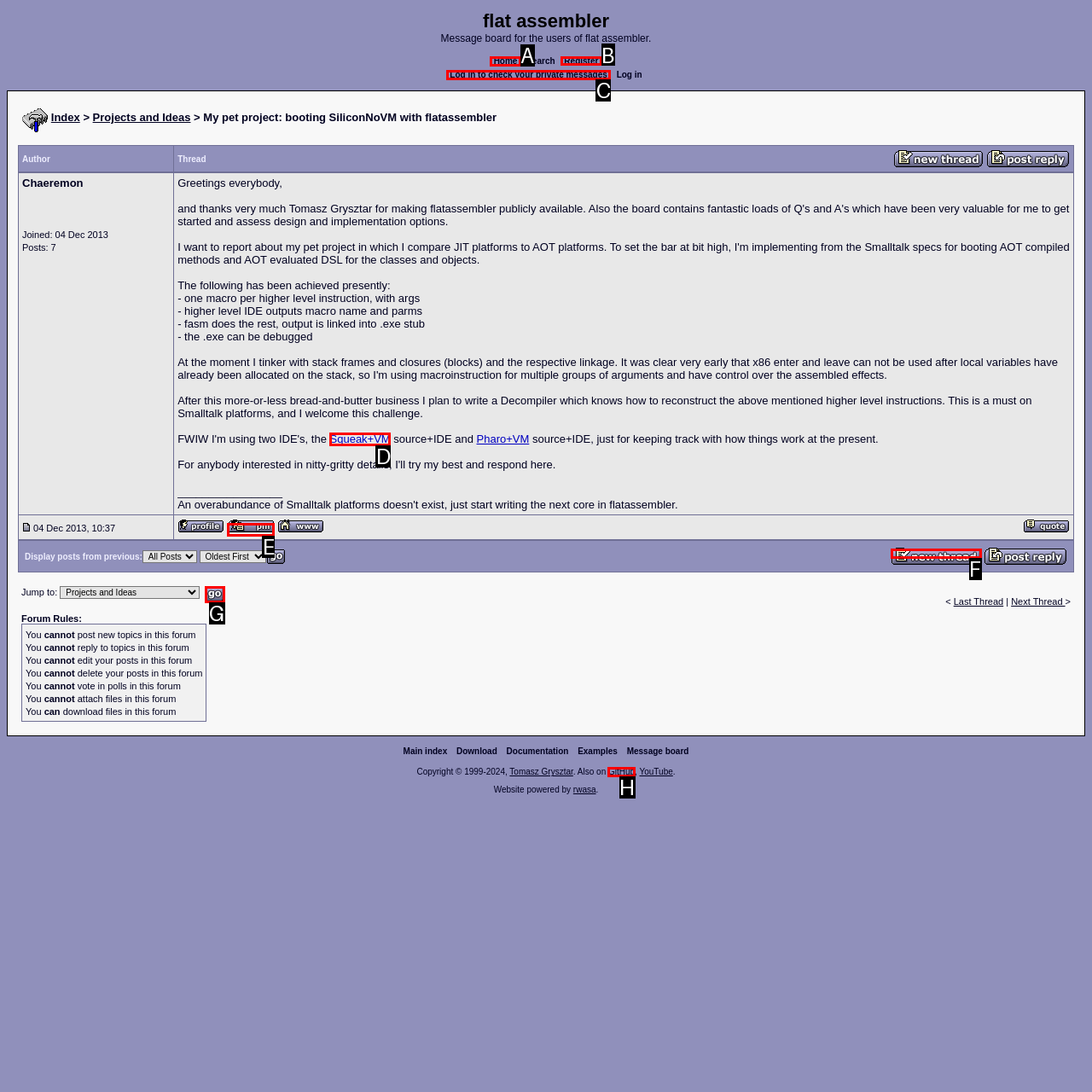Point out the option that needs to be clicked to fulfill the following instruction: View the 'Ancients' page
Answer with the letter of the appropriate choice from the listed options.

None